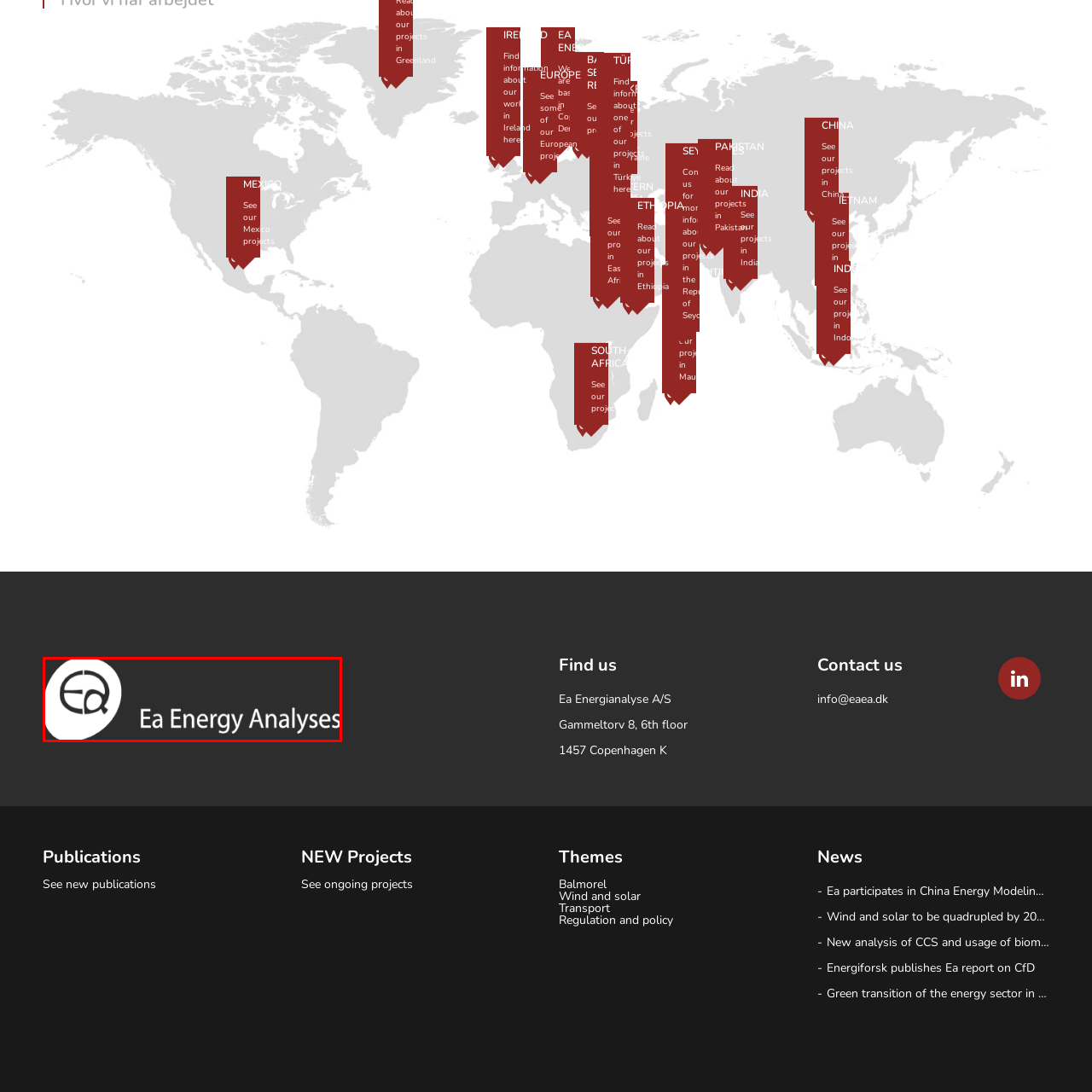Give a comprehensive description of the picture highlighted by the red border.

The image showcases the logo of Ea Energy Analyses, a consulting firm based in Copenhagen, Denmark, specializing in energy analysis and related research. The logo features a stylized "Ea," emphasizing the company's focus on energy solutions. The design is sleek and modern, set against a dark background, reflecting the firm's commitment to innovation and expertise in the energy sector. This representation aligns with the organization's mission to provide impactful insights and strategies to address energy challenges globally.